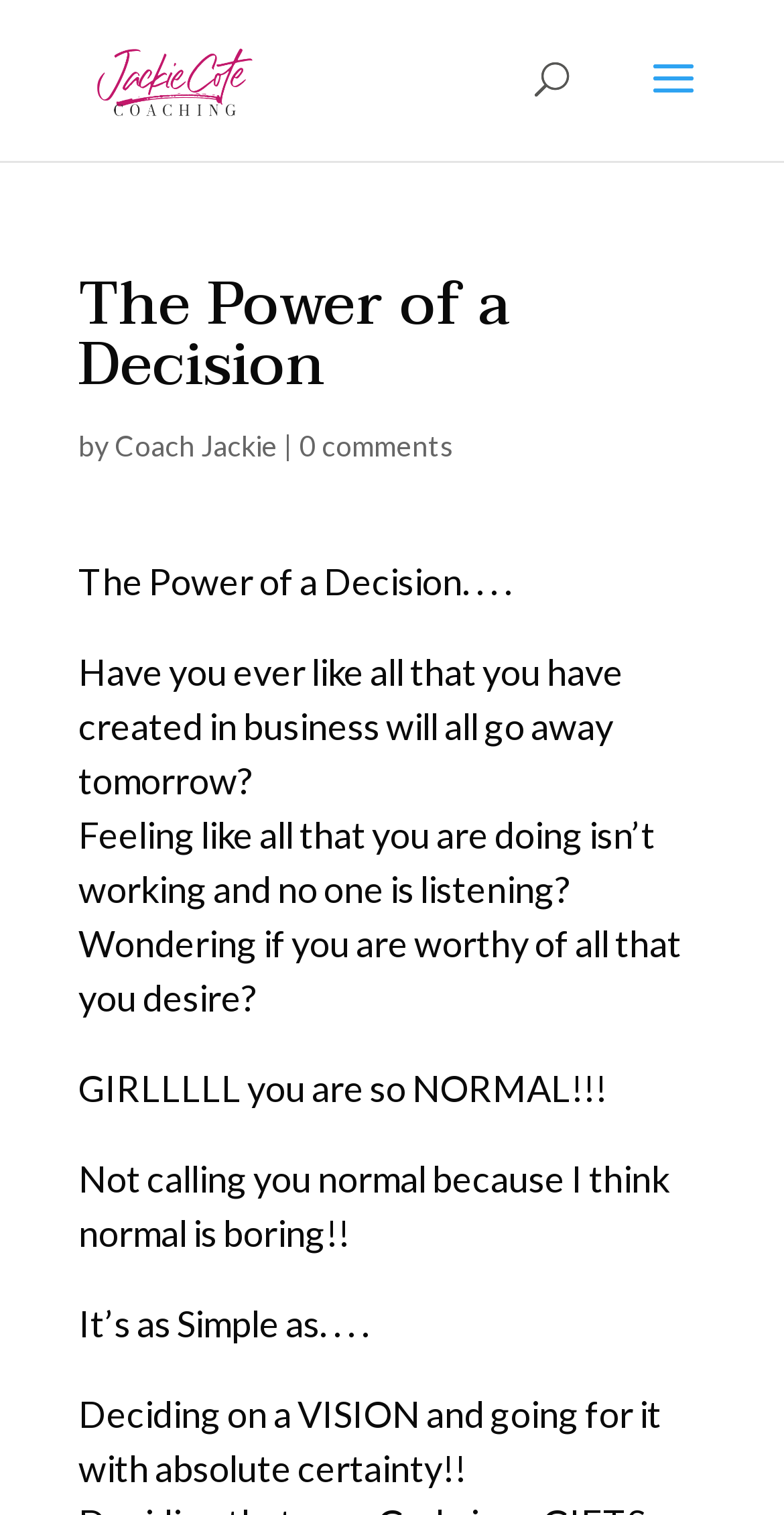What is the author of the current article?
Analyze the image and provide a thorough answer to the question.

The author of the current article can be found below the article title, where it says 'by Coach Jackie'. This indicates that the author of the article is Coach Jackie.